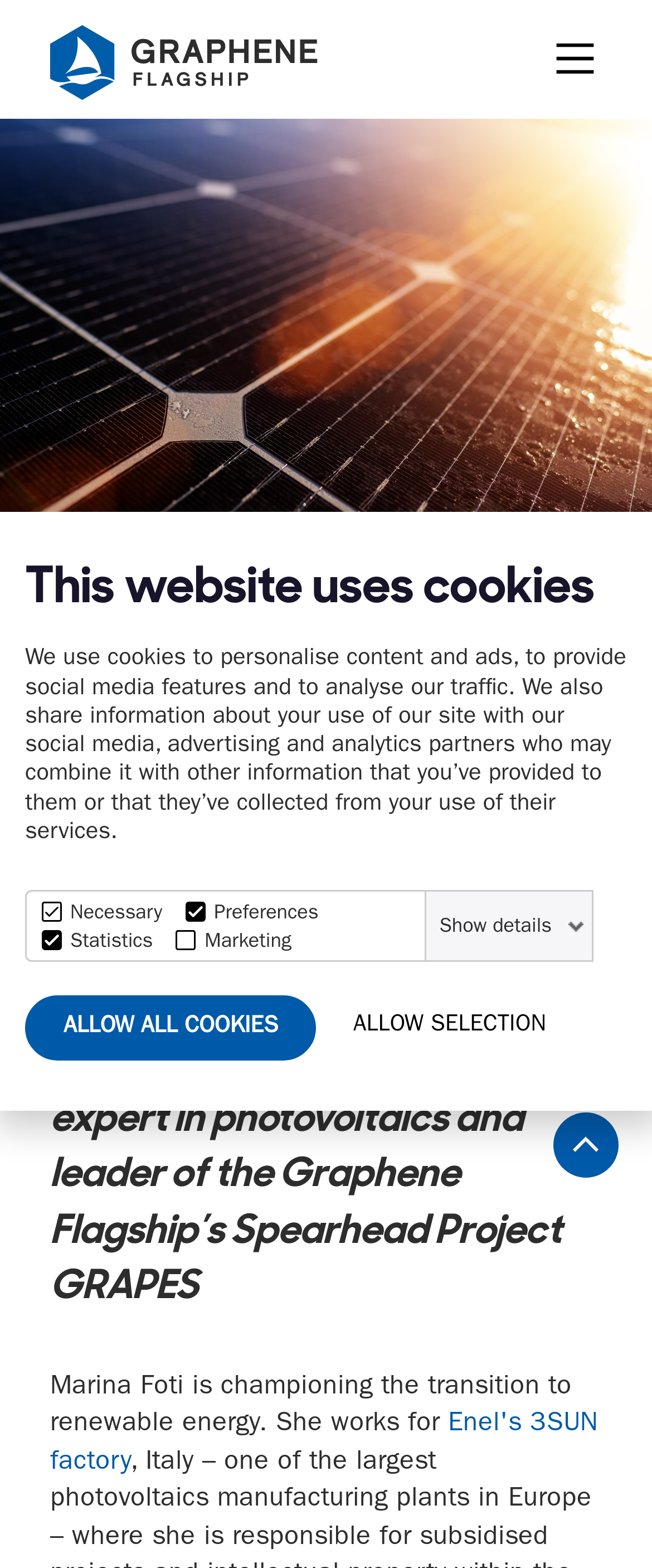Determine the bounding box for the UI element described here: "Allow all cookies".

[0.038, 0.635, 0.485, 0.676]